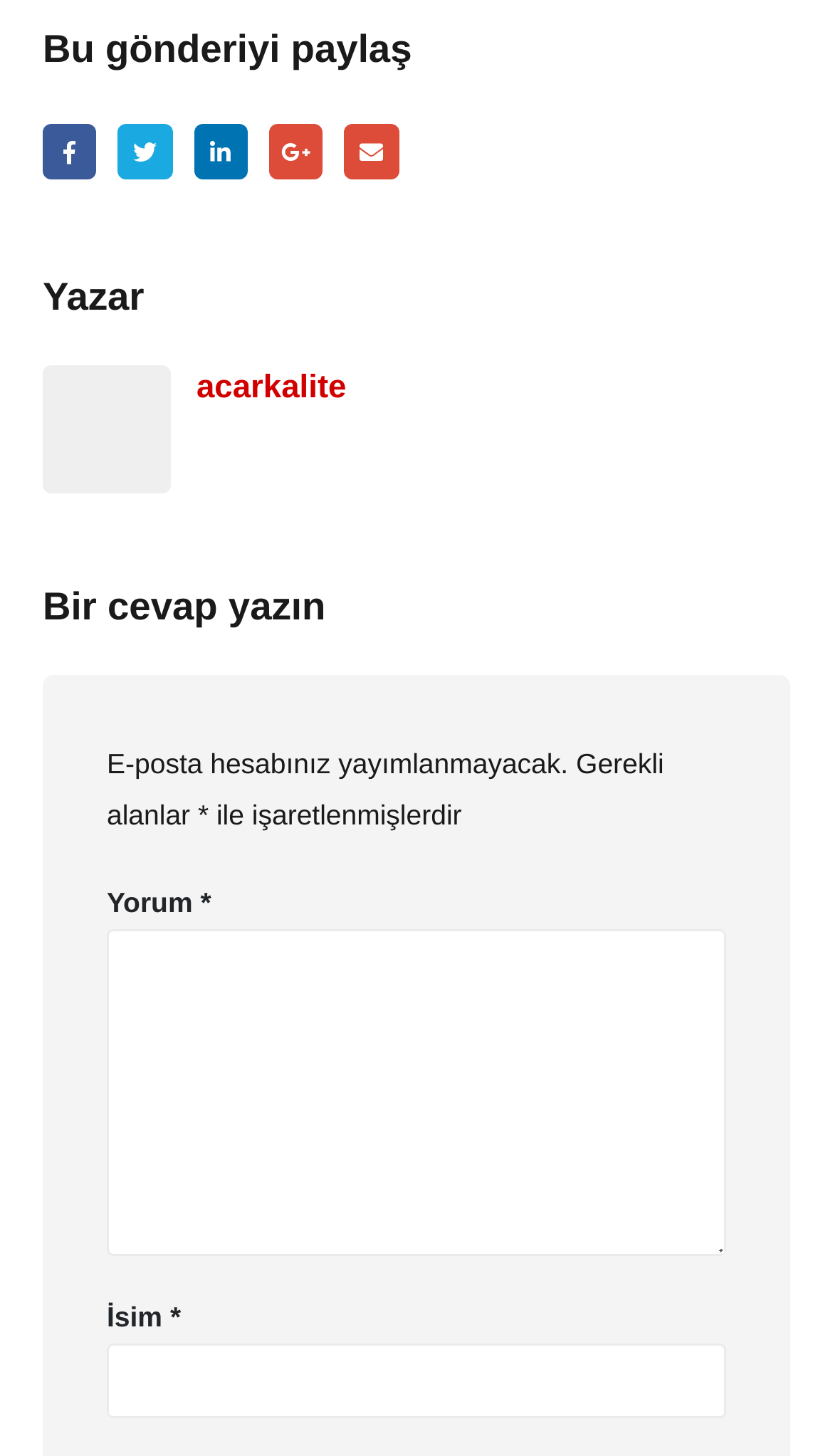Identify the bounding box coordinates of the section to be clicked to complete the task described by the following instruction: "Write a comment". The coordinates should be four float numbers between 0 and 1, formatted as [left, top, right, bottom].

[0.128, 0.638, 0.872, 0.862]